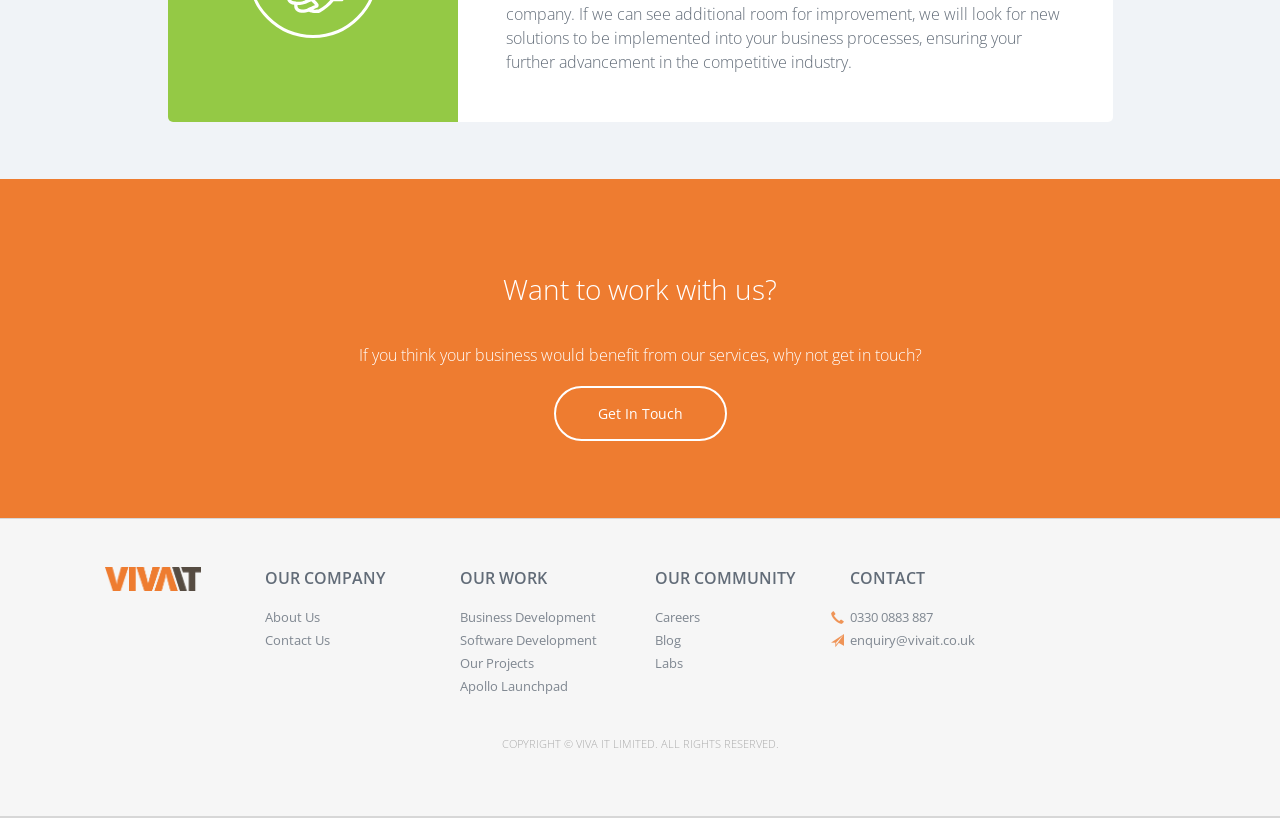Indicate the bounding box coordinates of the element that must be clicked to execute the instruction: "View careers opportunities". The coordinates should be given as four float numbers between 0 and 1, i.e., [left, top, right, bottom].

[0.512, 0.743, 0.547, 0.765]